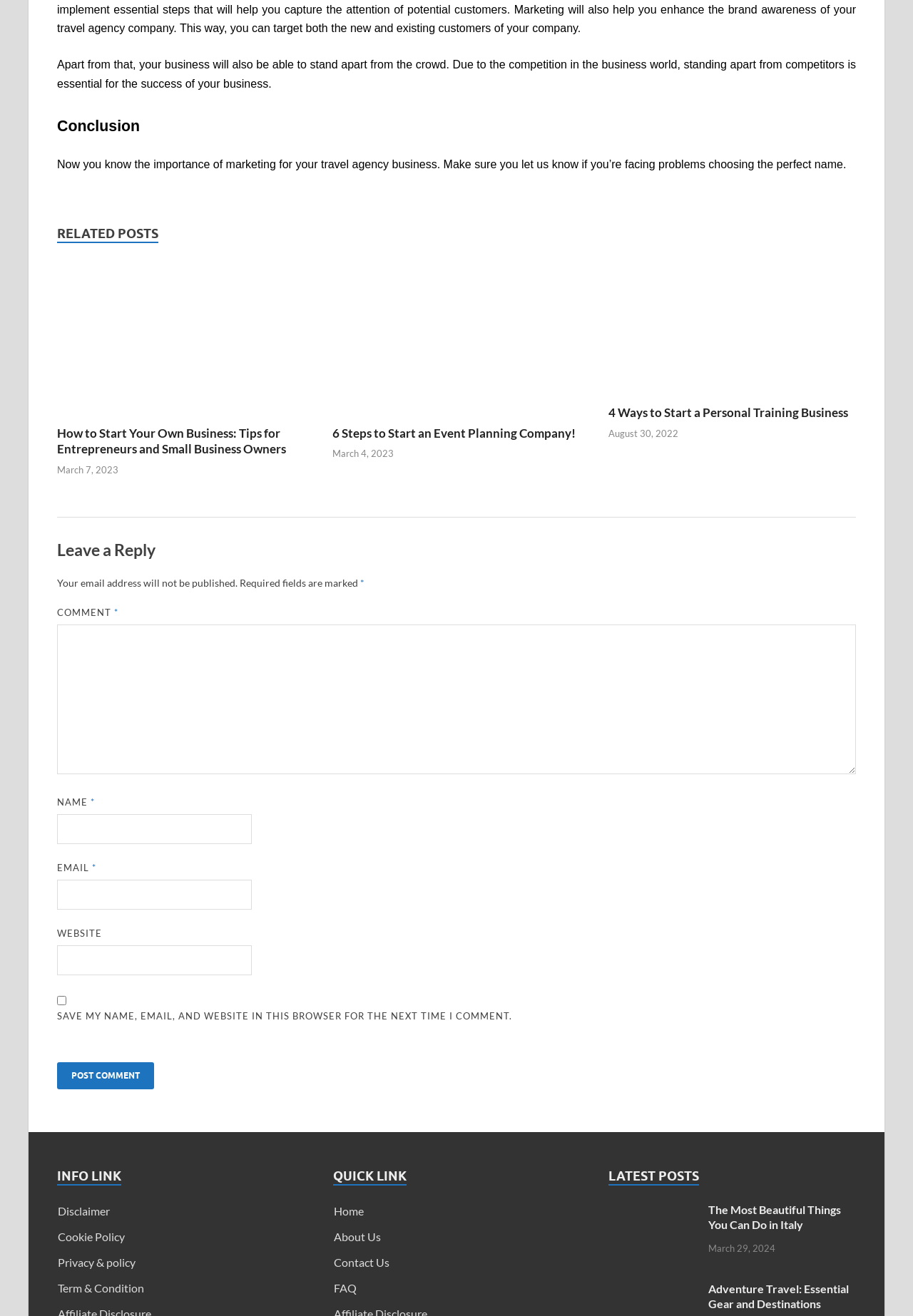Can you find the bounding box coordinates of the area I should click to execute the following instruction: "View the latest posts"?

[0.667, 0.887, 0.766, 0.901]